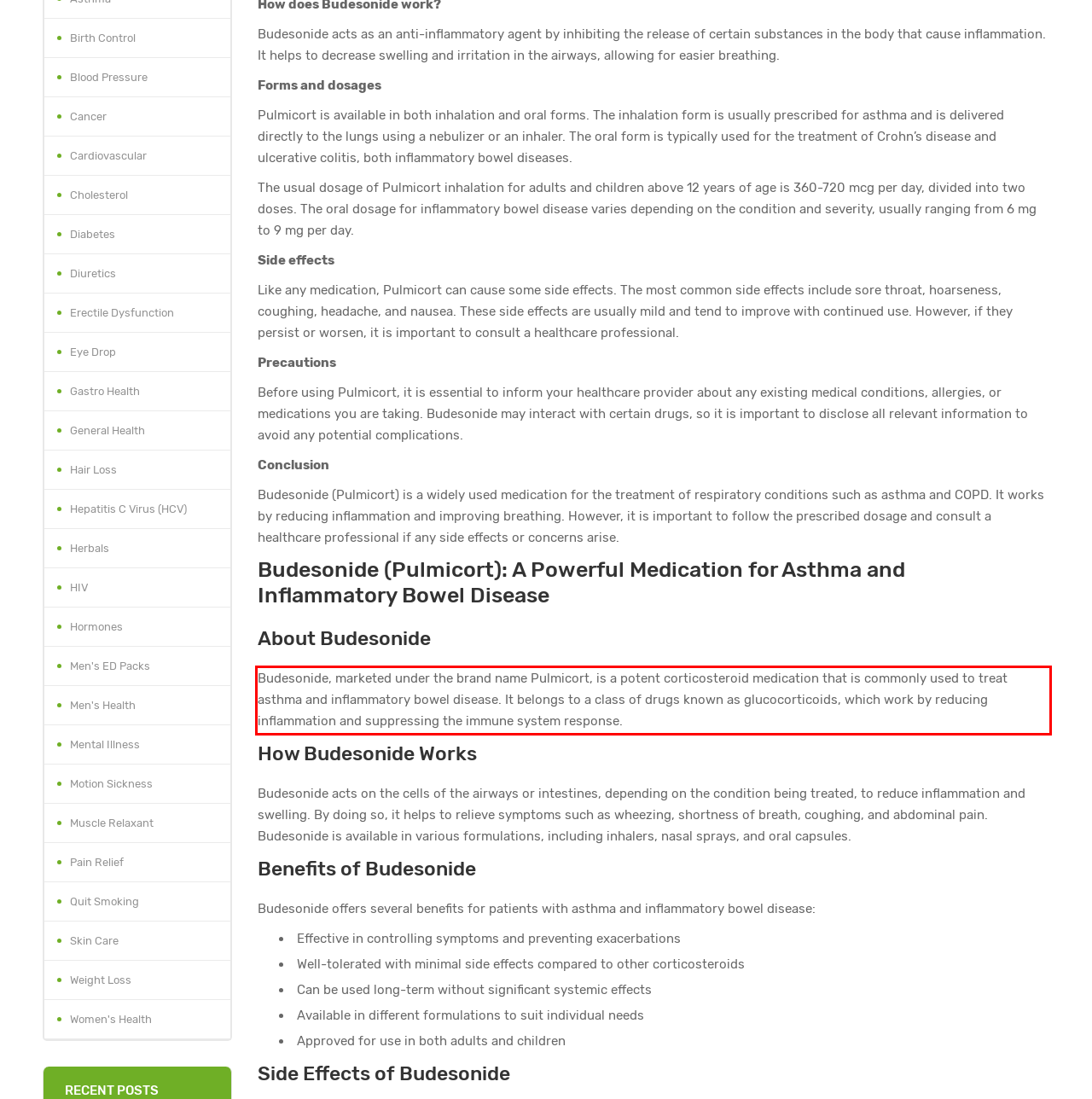Extract and provide the text found inside the red rectangle in the screenshot of the webpage.

Budesonide, marketed under the brand name Pulmicort, is a potent corticosteroid medication that is commonly used to treat asthma and inflammatory bowel disease. It belongs to a class of drugs known as glucocorticoids, which work by reducing inflammation and suppressing the immune system response.